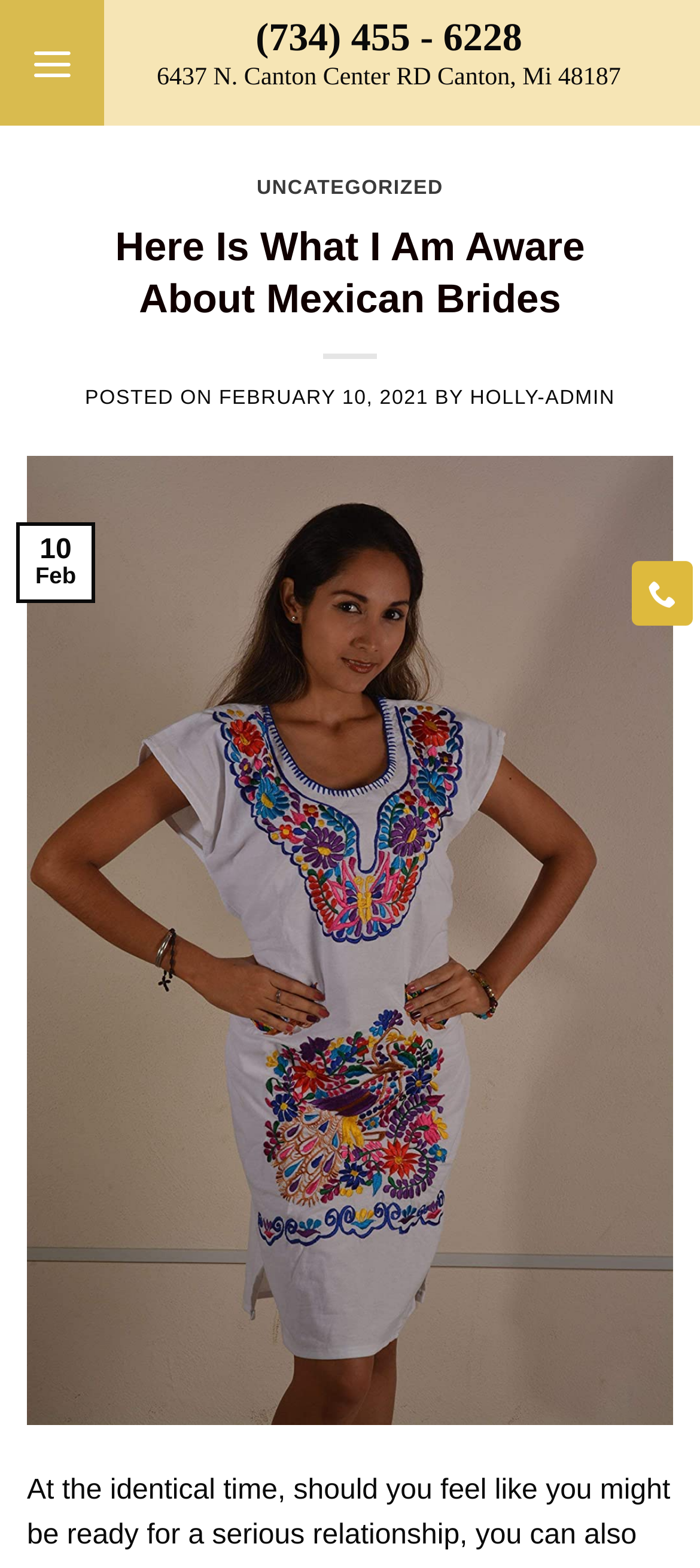What is the date of the latest article?
Respond with a short answer, either a single word or a phrase, based on the image.

FEBRUARY 10, 2021